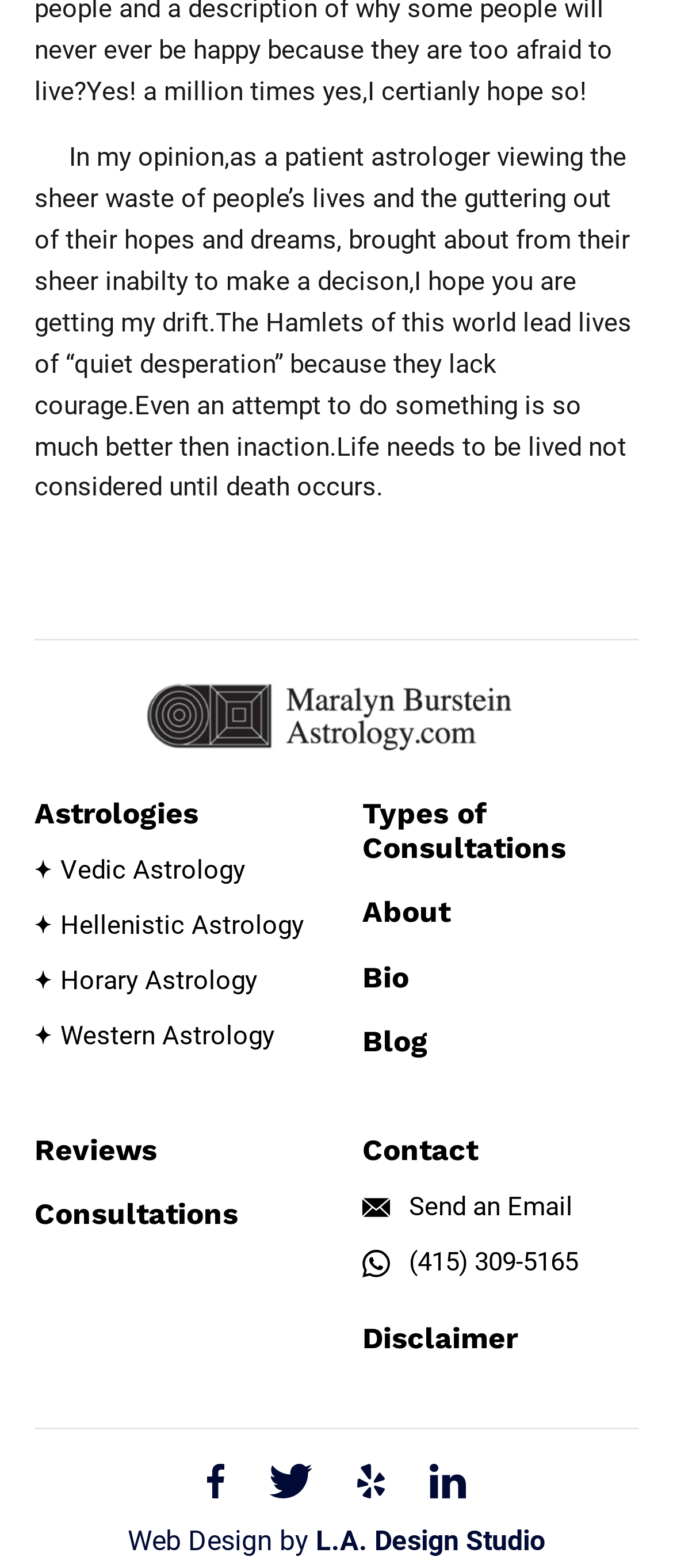What is the purpose of the consultations?
Could you answer the question with a detailed and thorough explanation?

The webpage mentions that the author, an astrologer, hopes to help people make decisions and not lead lives of 'quiet desperation'. The purpose of the consultations is implied to be helping people make decisions and take action.